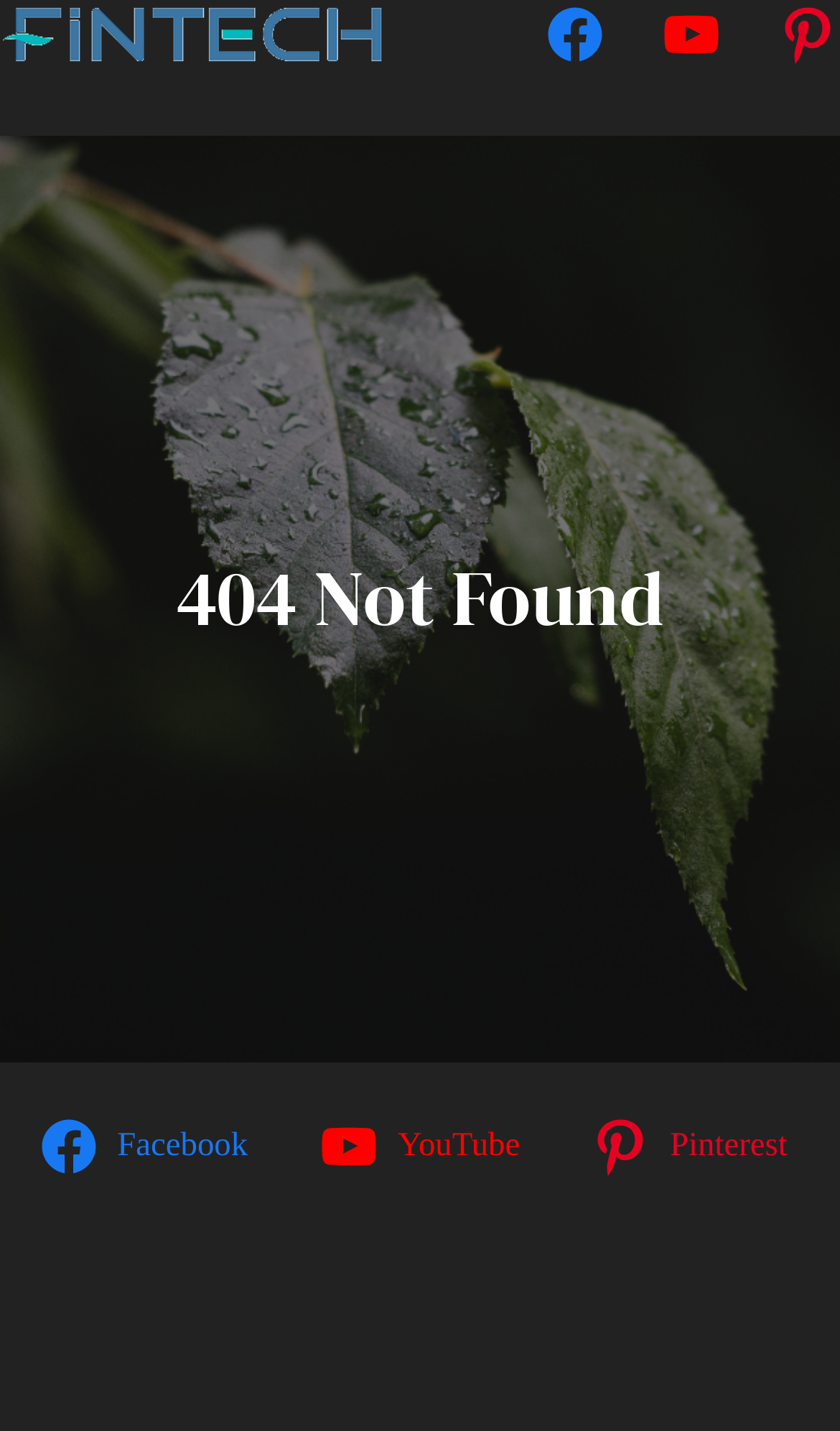Provide a thorough description of the webpage's content and layout.

The webpage displays a "Page not found" error message, specifically a 404 error. At the top left corner, there is a logo or icon labeled "Fintech" which is also a clickable link. To the right of the logo, there are three social media links: Facebook, YouTube, and Pinterest, aligned horizontally.

Below the top section, a prominent heading "404 Not Found" is centered on the page, taking up most of the width. At the bottom of the page, there is a secondary set of social media links, again including Facebook, YouTube, and Pinterest, aligned horizontally. These links are positioned near the bottom of the page, with Facebook on the left, YouTube in the middle, and Pinterest on the right.